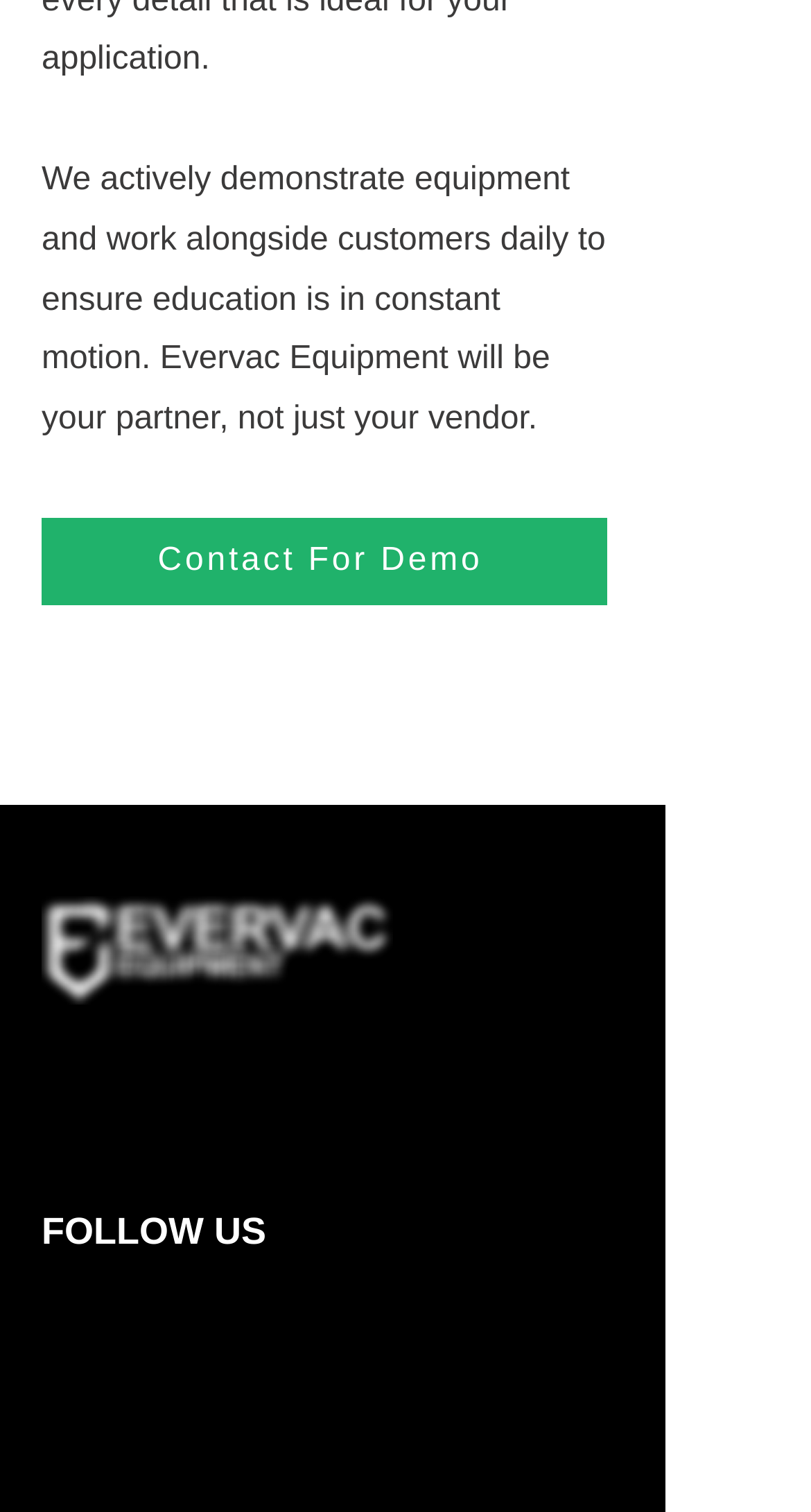Answer briefly with one word or phrase:
What social media platforms does the company have?

Instagram and LinkedIn